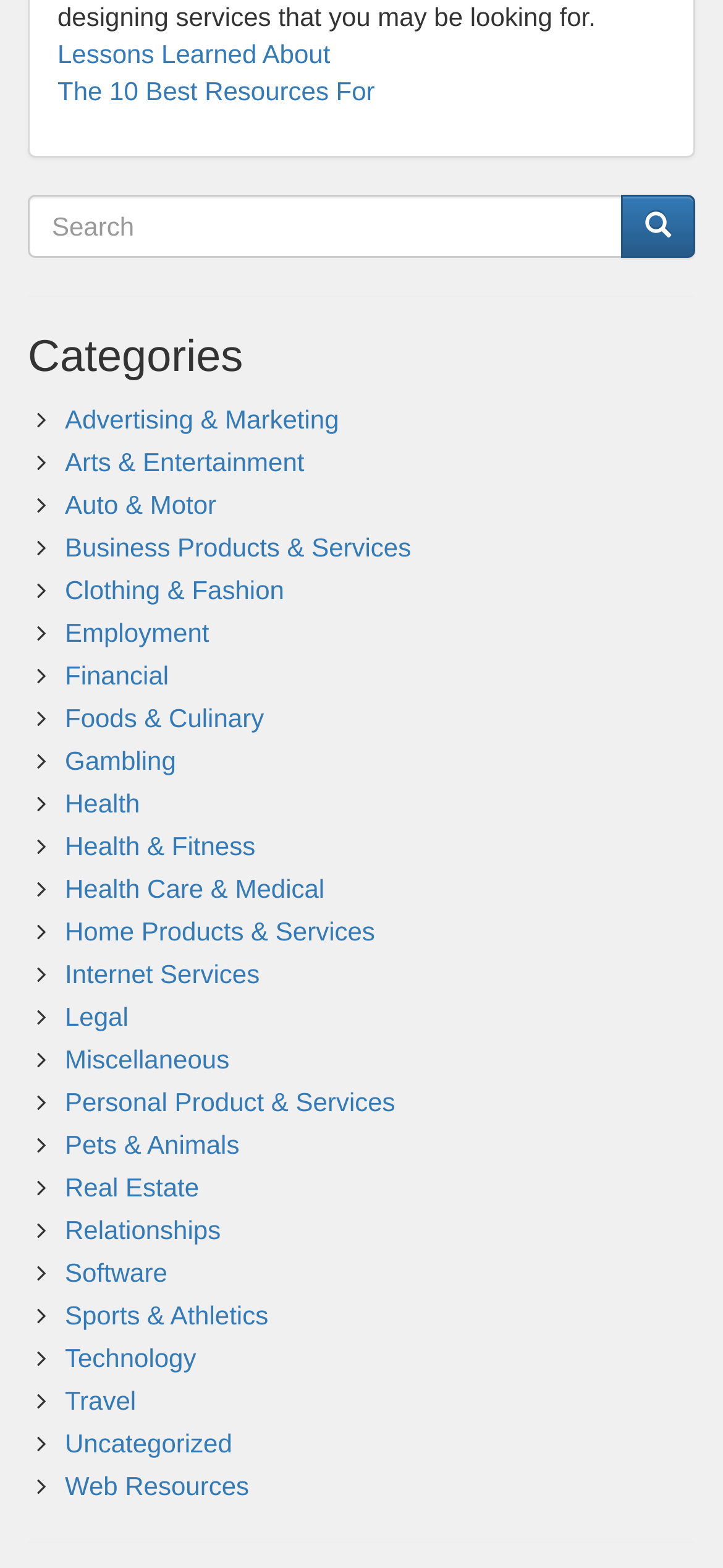Determine the bounding box coordinates for the clickable element to execute this instruction: "View the 'Lessons Learned About' page". Provide the coordinates as four float numbers between 0 and 1, i.e., [left, top, right, bottom].

[0.079, 0.025, 0.457, 0.044]